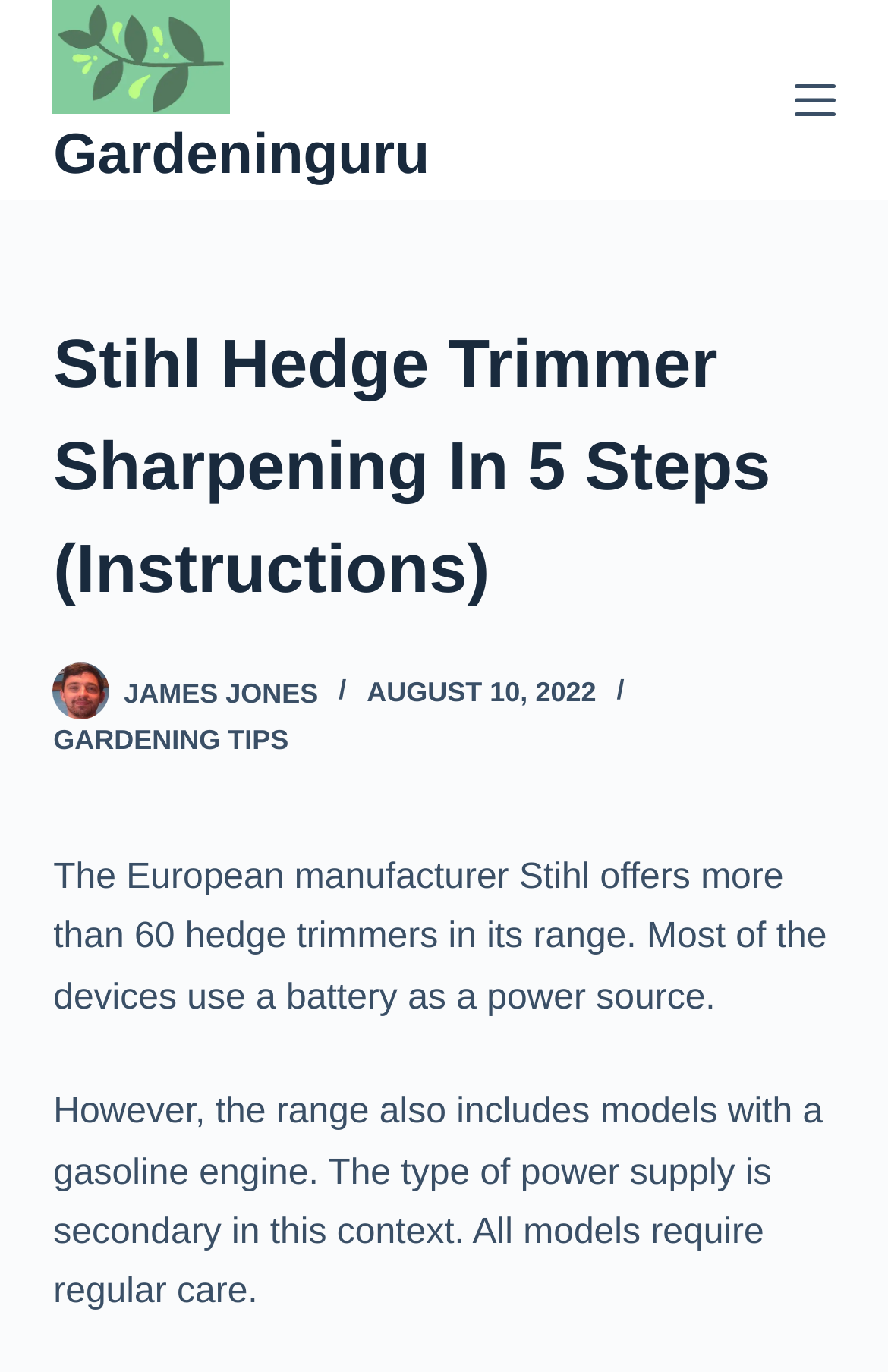Please examine the image and answer the question with a detailed explanation:
Who is the author of the article?

The webpage has a link with the text 'James Jones' which is likely to be the author of the article, as it is placed near the top of the page and has a similar format to other author credits.